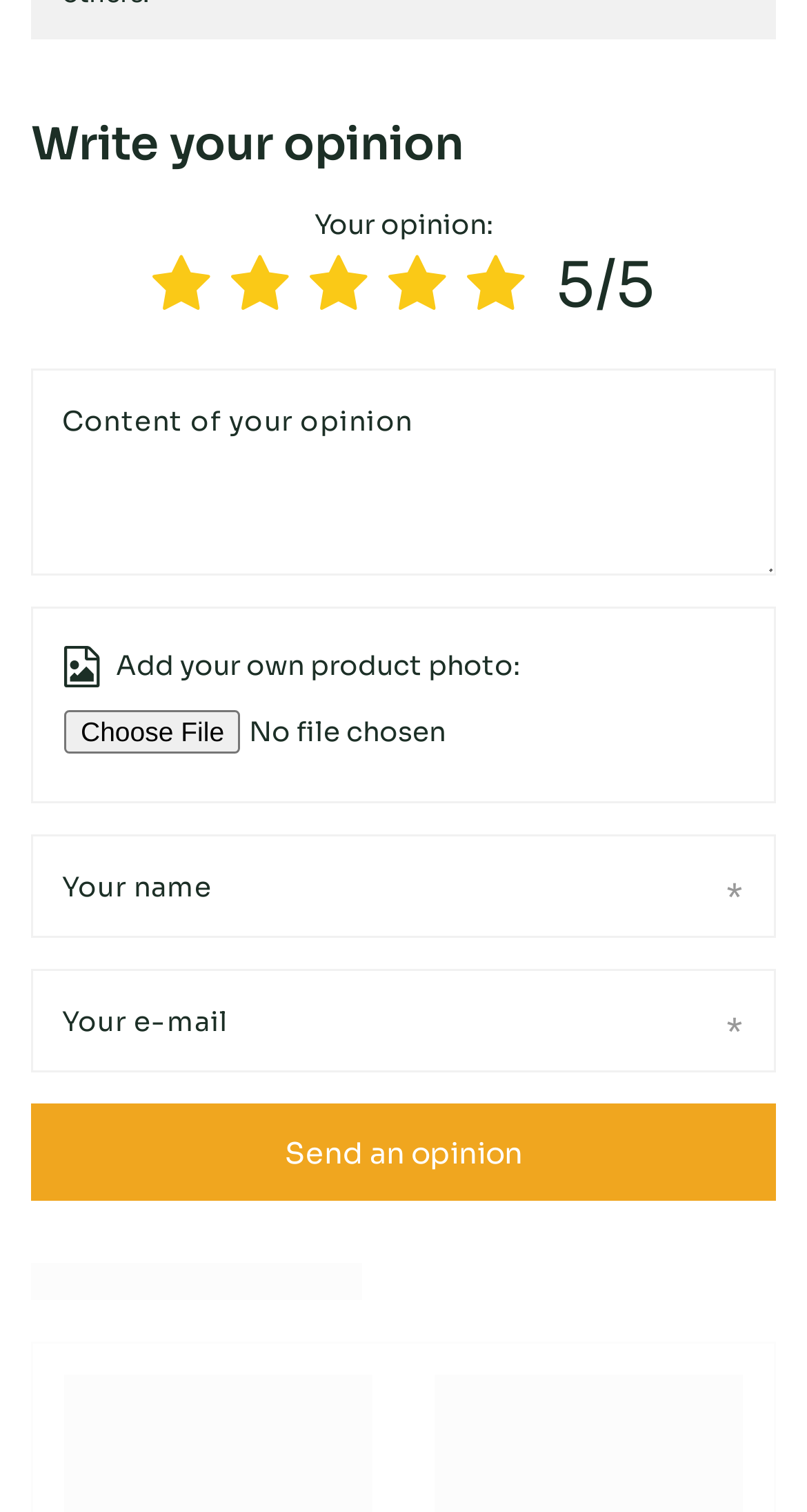What is the function of the 'Send an opinion' button?
From the image, respond with a single word or phrase.

To submit an opinion